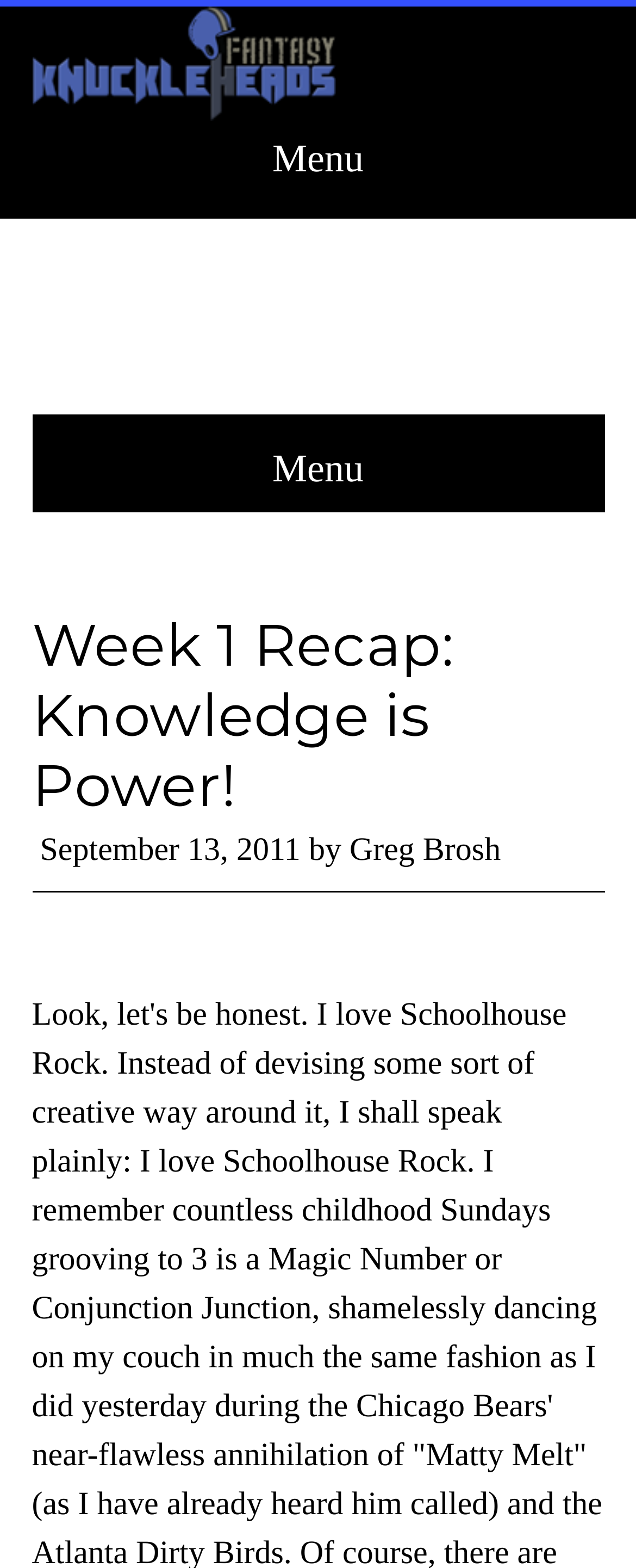Using the element description Admin1, predict the bounding box coordinates for the UI element. Provide the coordinates in (top-left x, top-left y, bottom-right x, bottom-right y) format with values ranging from 0 to 1.

None